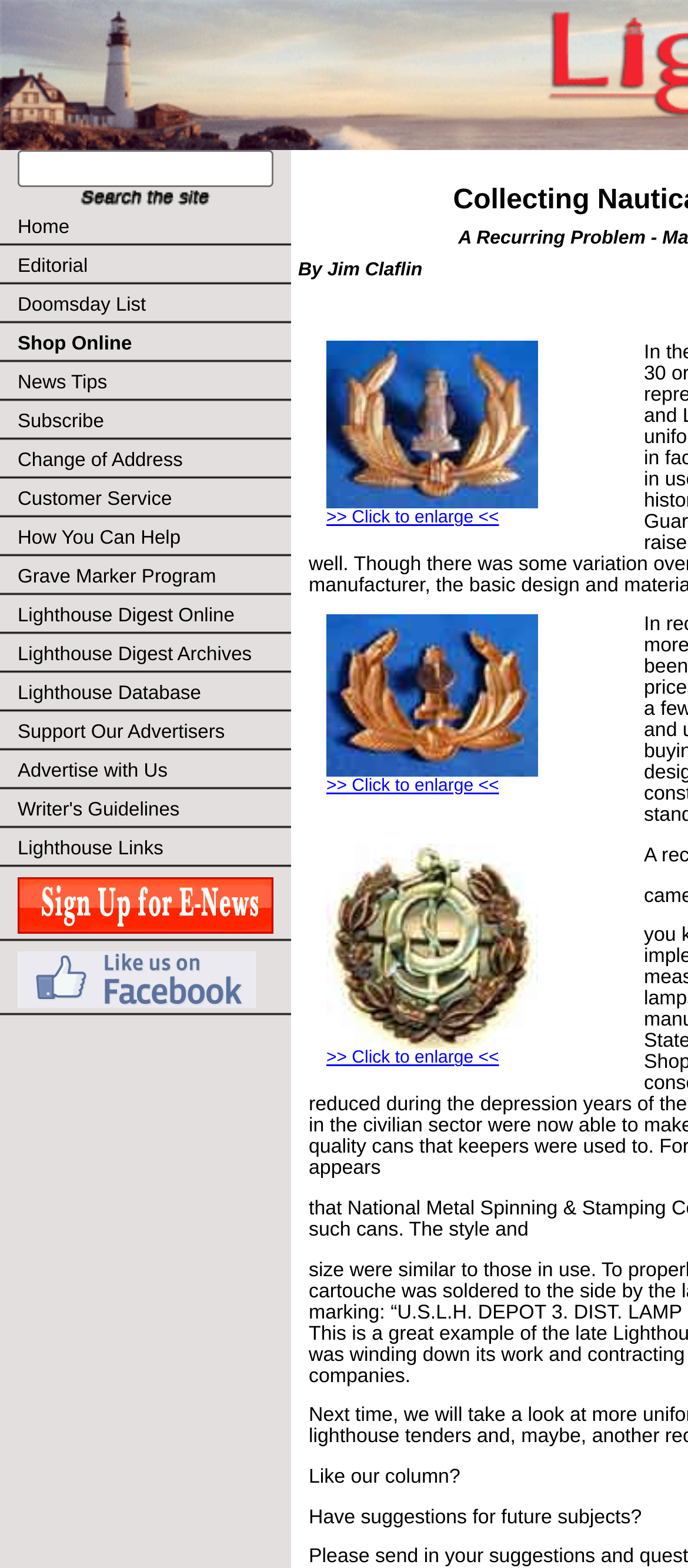Please determine the bounding box coordinates of the element's region to click for the following instruction: "Go to Home page".

[0.0, 0.133, 0.423, 0.158]